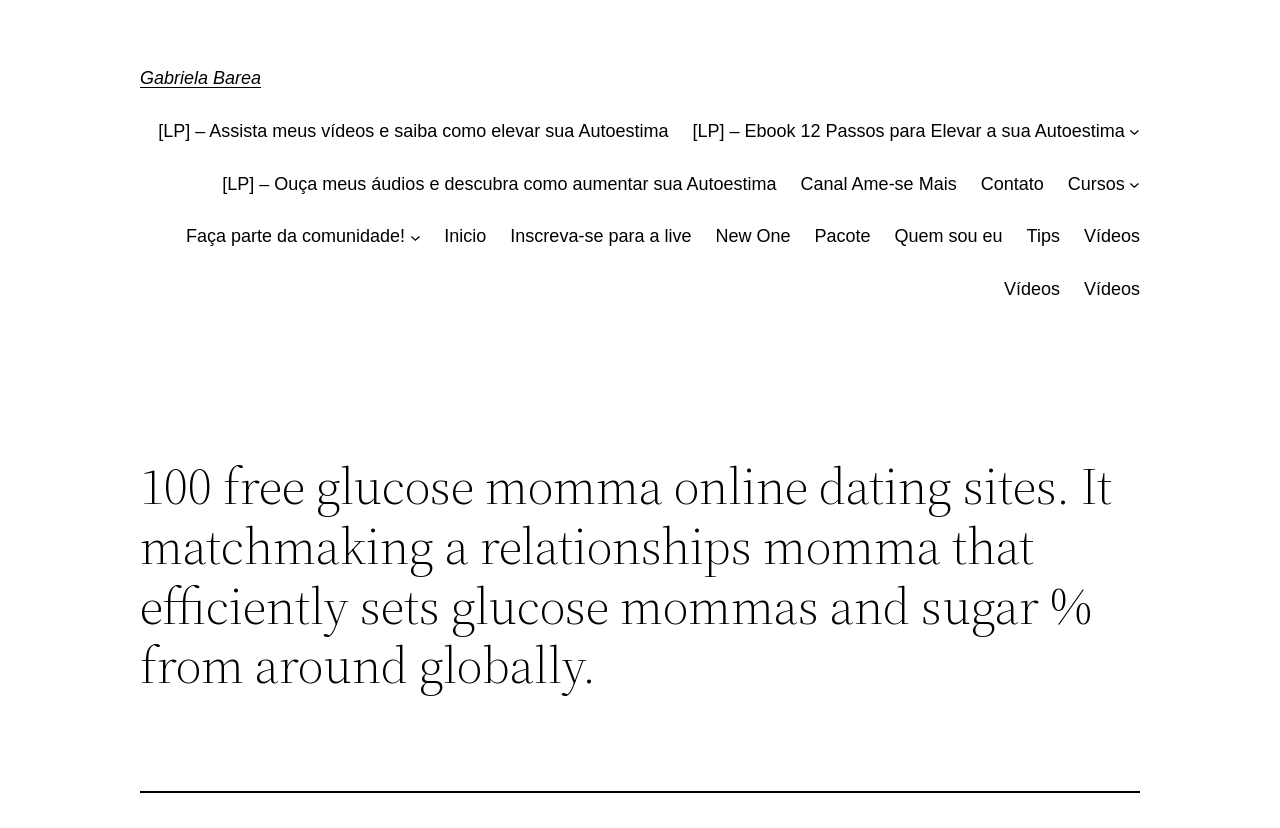What is the purpose of the webpage?
Using the visual information, reply with a single word or short phrase.

Online dating